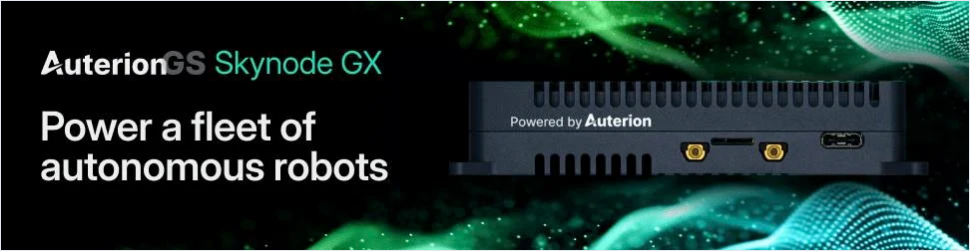What is the significance of the green wave-like patterns?
Refer to the screenshot and answer in one word or phrase.

innovation and advanced technology